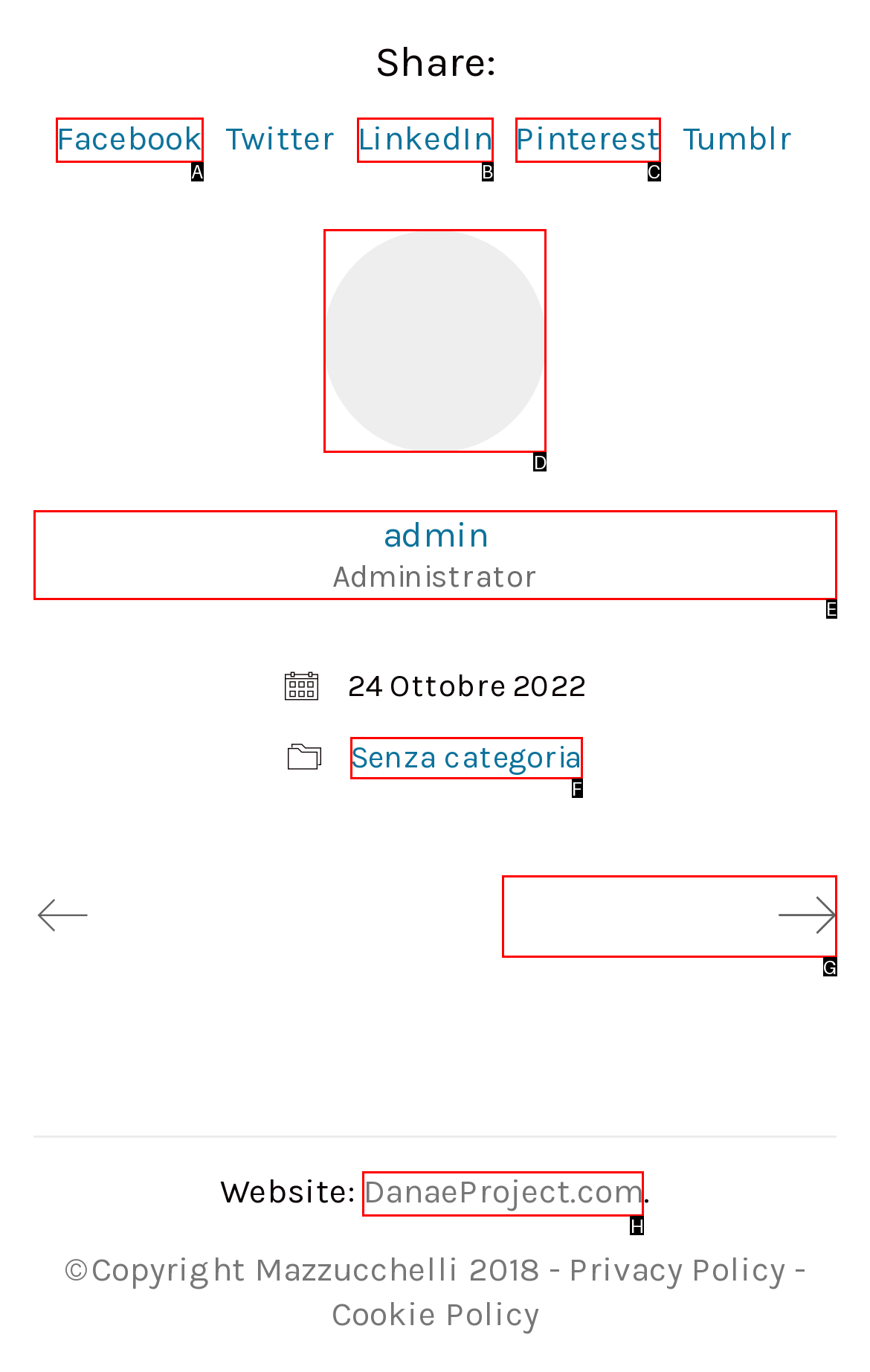Identify the appropriate choice to fulfill this task: View author's profile
Respond with the letter corresponding to the correct option.

D